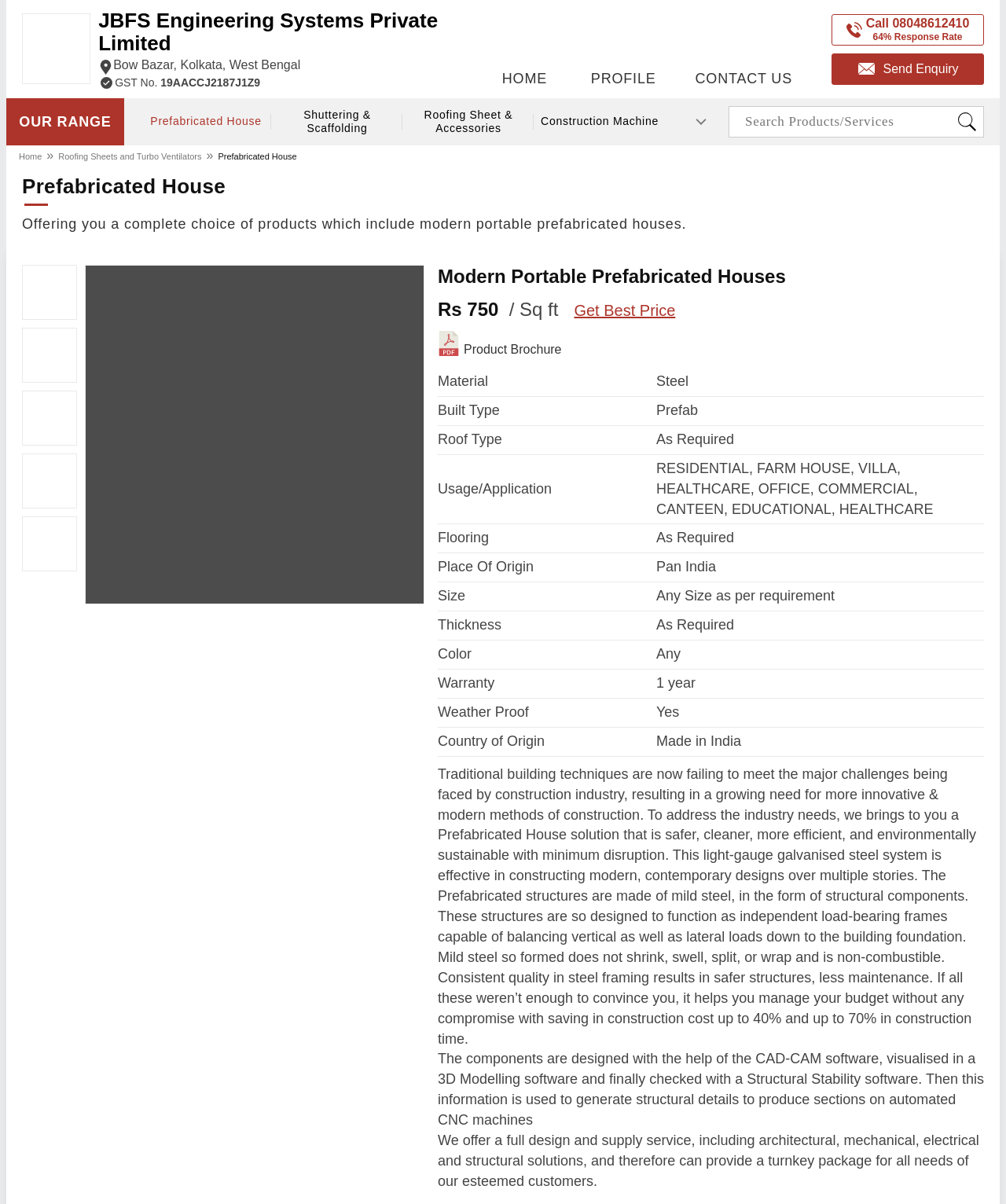Bounding box coordinates should be provided in the format (top-left x, top-left y, bottom-right x, bottom-right y) with all values between 0 and 1. Identify the bounding box for this UI element: Multiple Pages

None